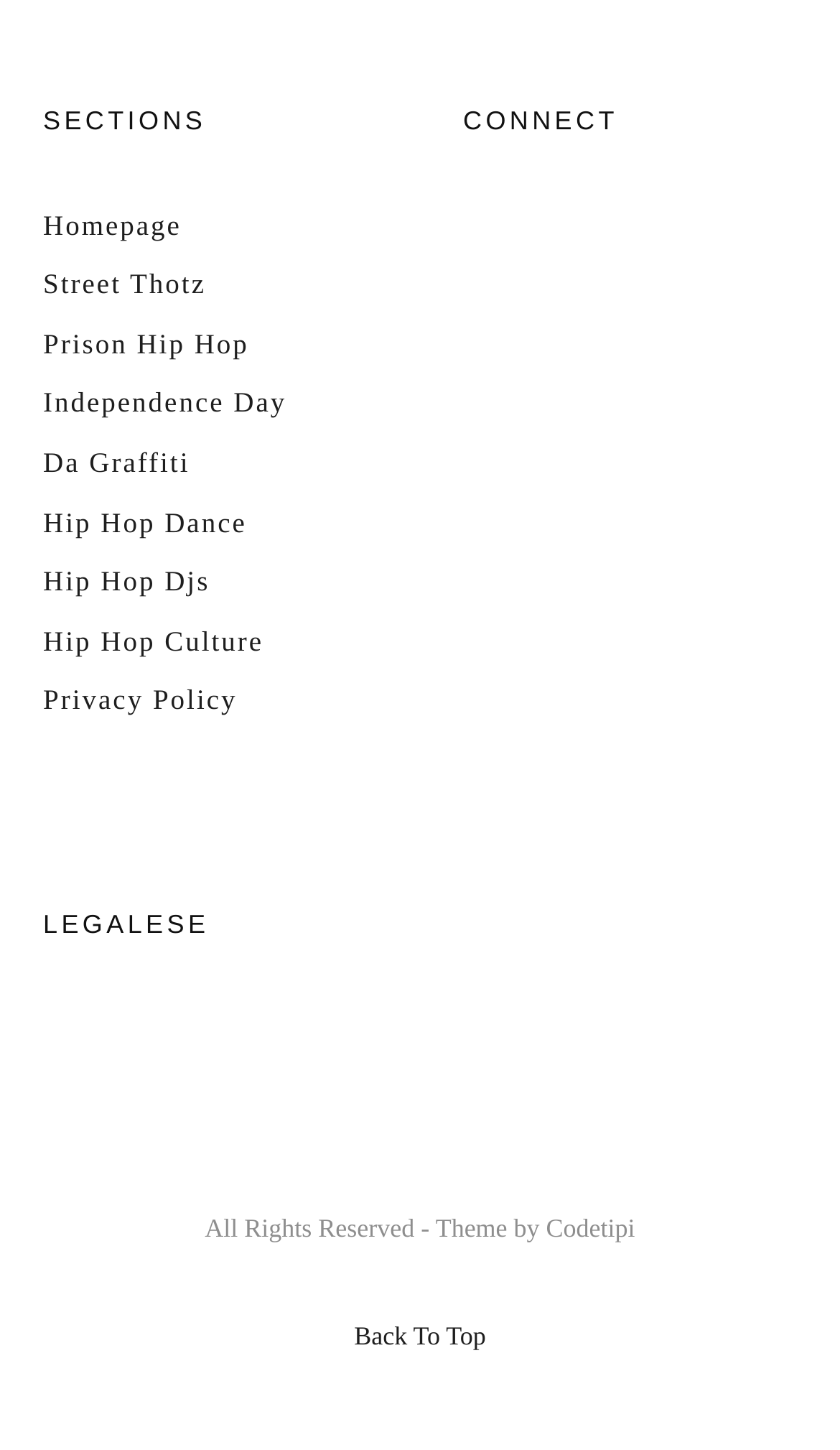Please determine the bounding box coordinates for the element that should be clicked to follow these instructions: "Go to Home".

None